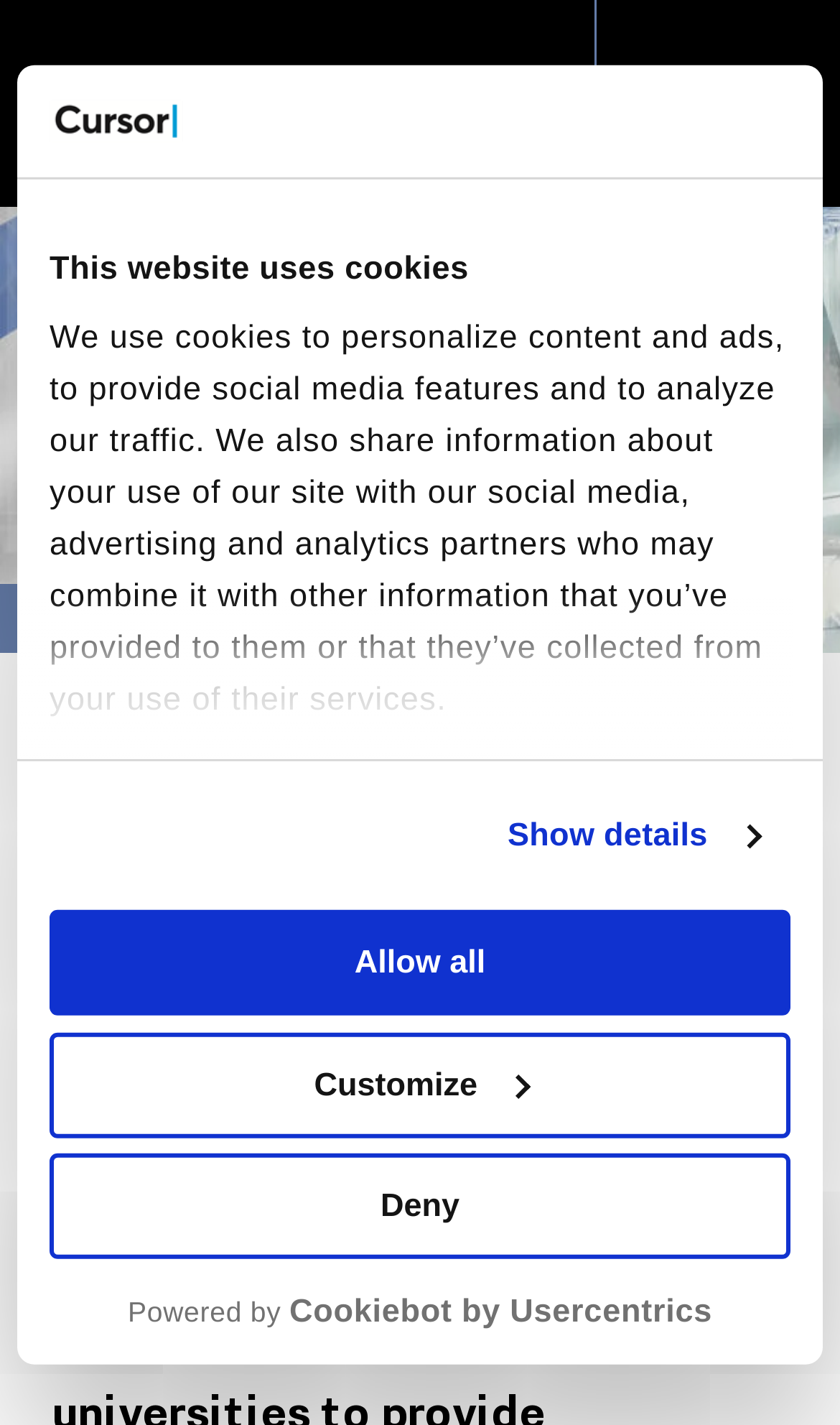Please find the bounding box coordinates for the clickable element needed to perform this instruction: "Go back to top".

[0.718, 0.018, 0.959, 0.042]